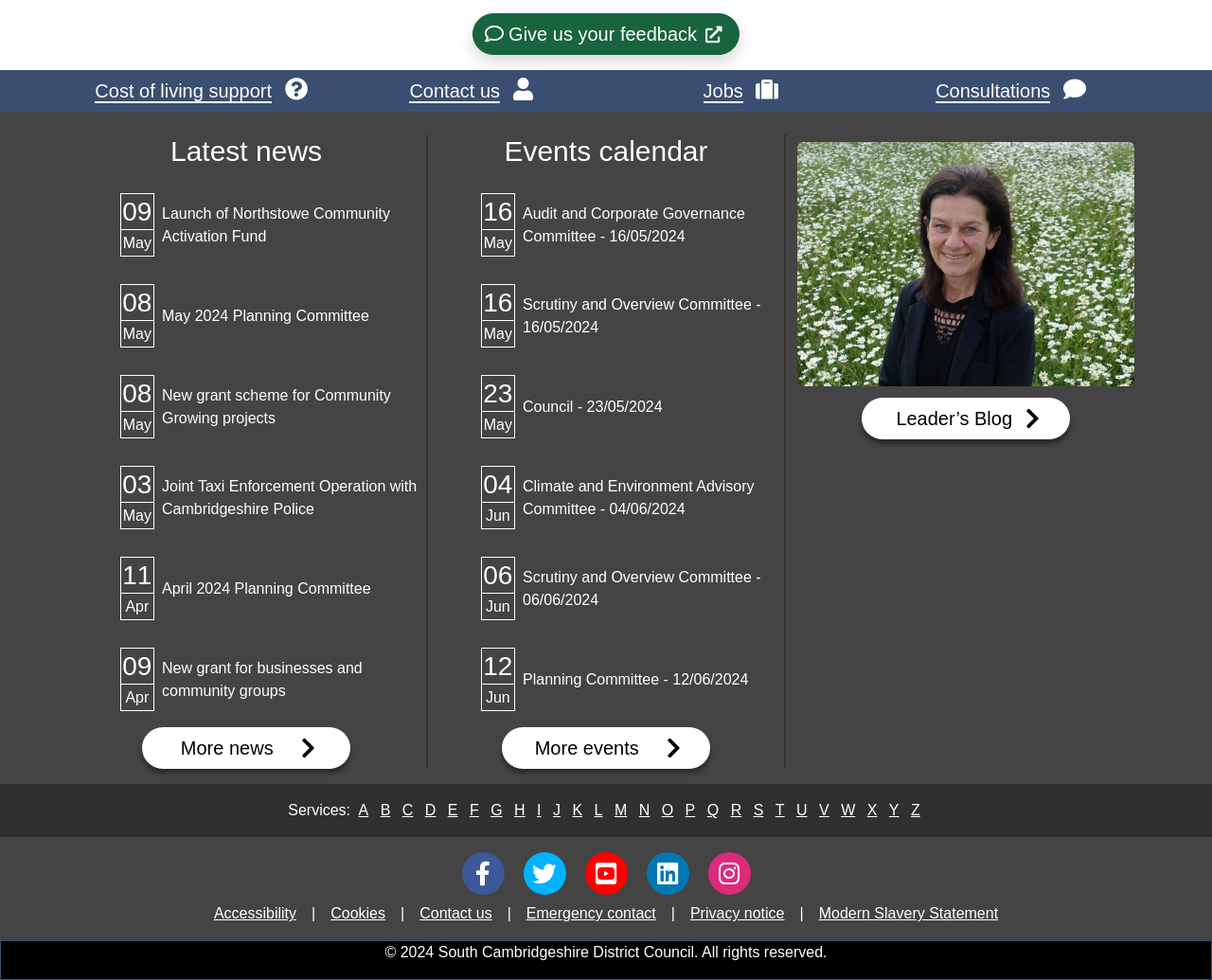What is the title of the 'Latest news' section?
Answer briefly with a single word or phrase based on the image.

Latest news